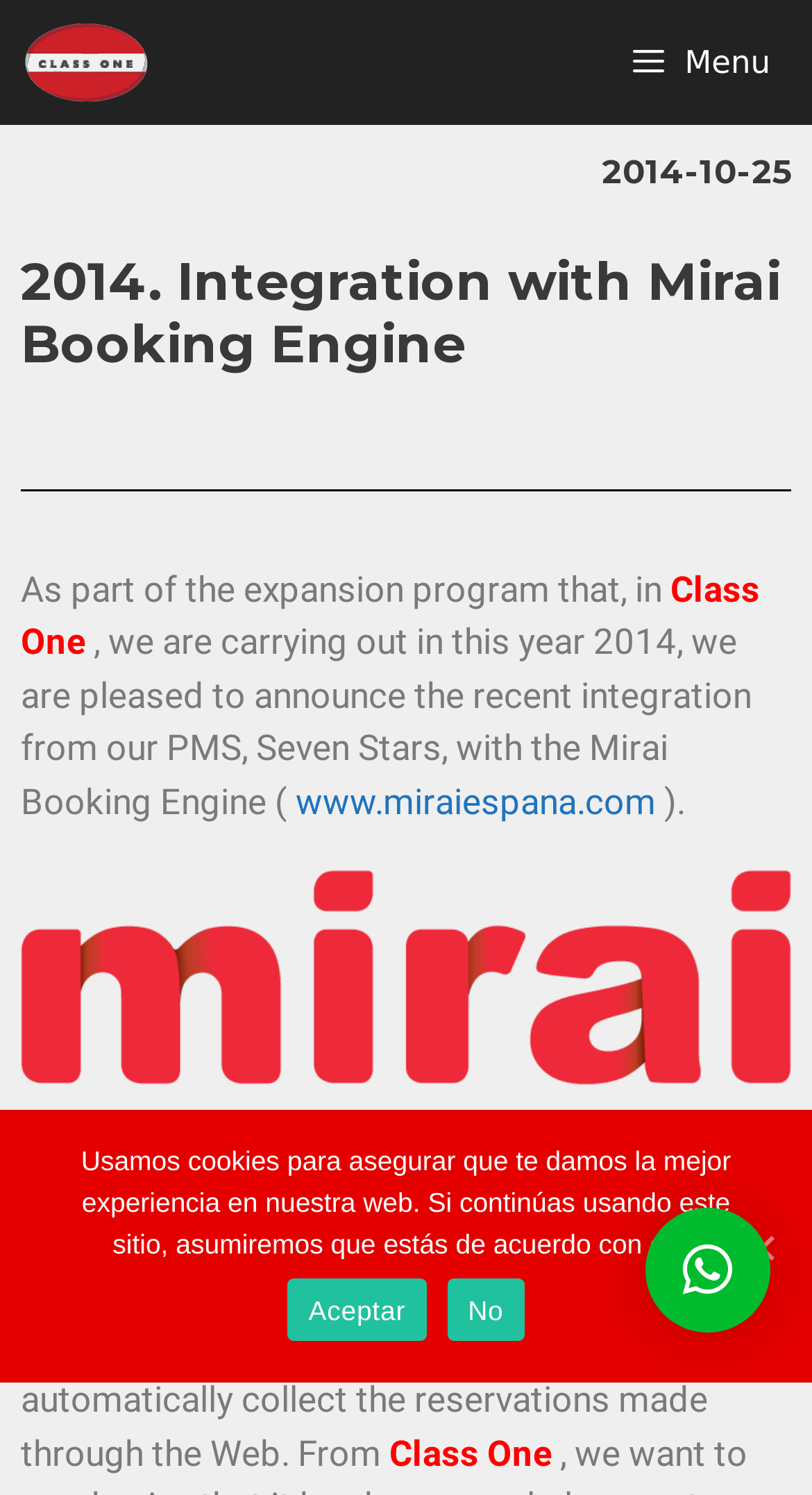Identify the bounding box coordinates of the HTML element based on this description: "title="Class One"".

[0.026, 0.0, 0.214, 0.084]